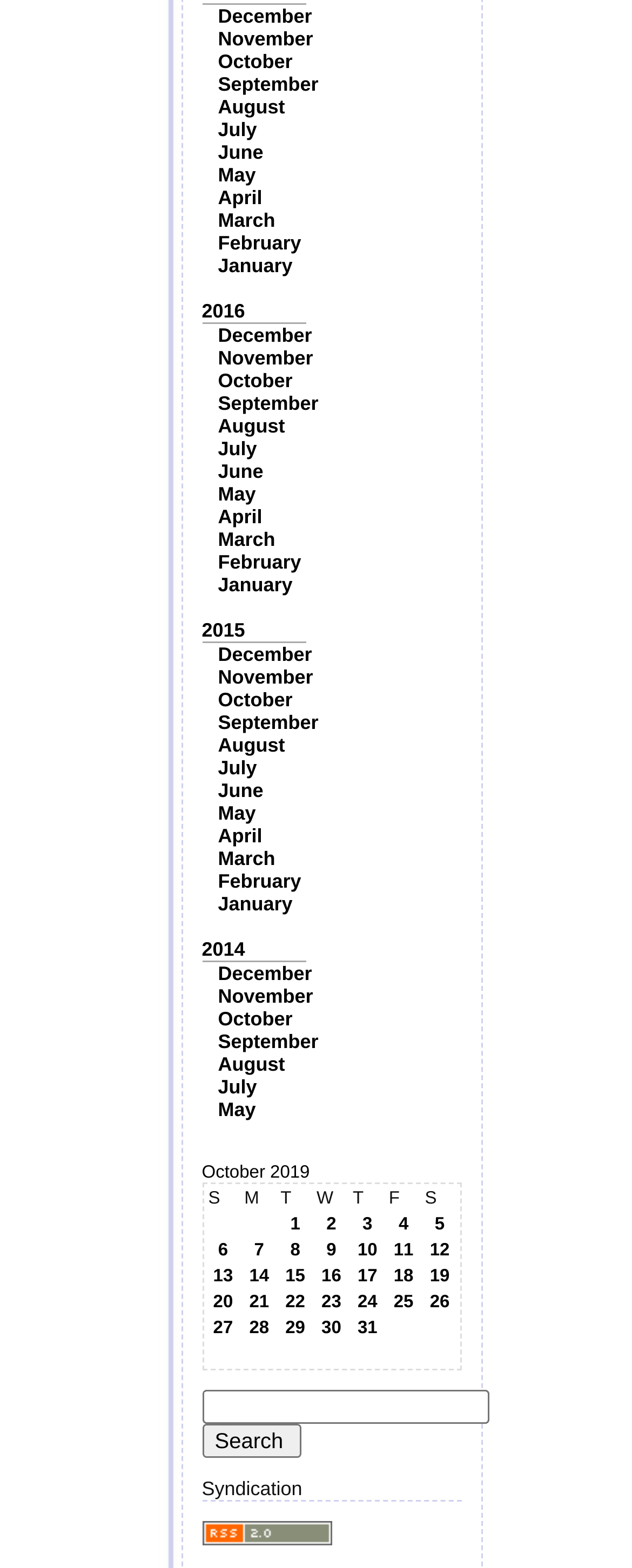Determine the bounding box coordinates in the format (top-left x, top-left y, bottom-right x, bottom-right y). Ensure all values are floating point numbers between 0 and 1. Identify the bounding box of the UI element described by: August

[0.345, 0.671, 0.451, 0.686]